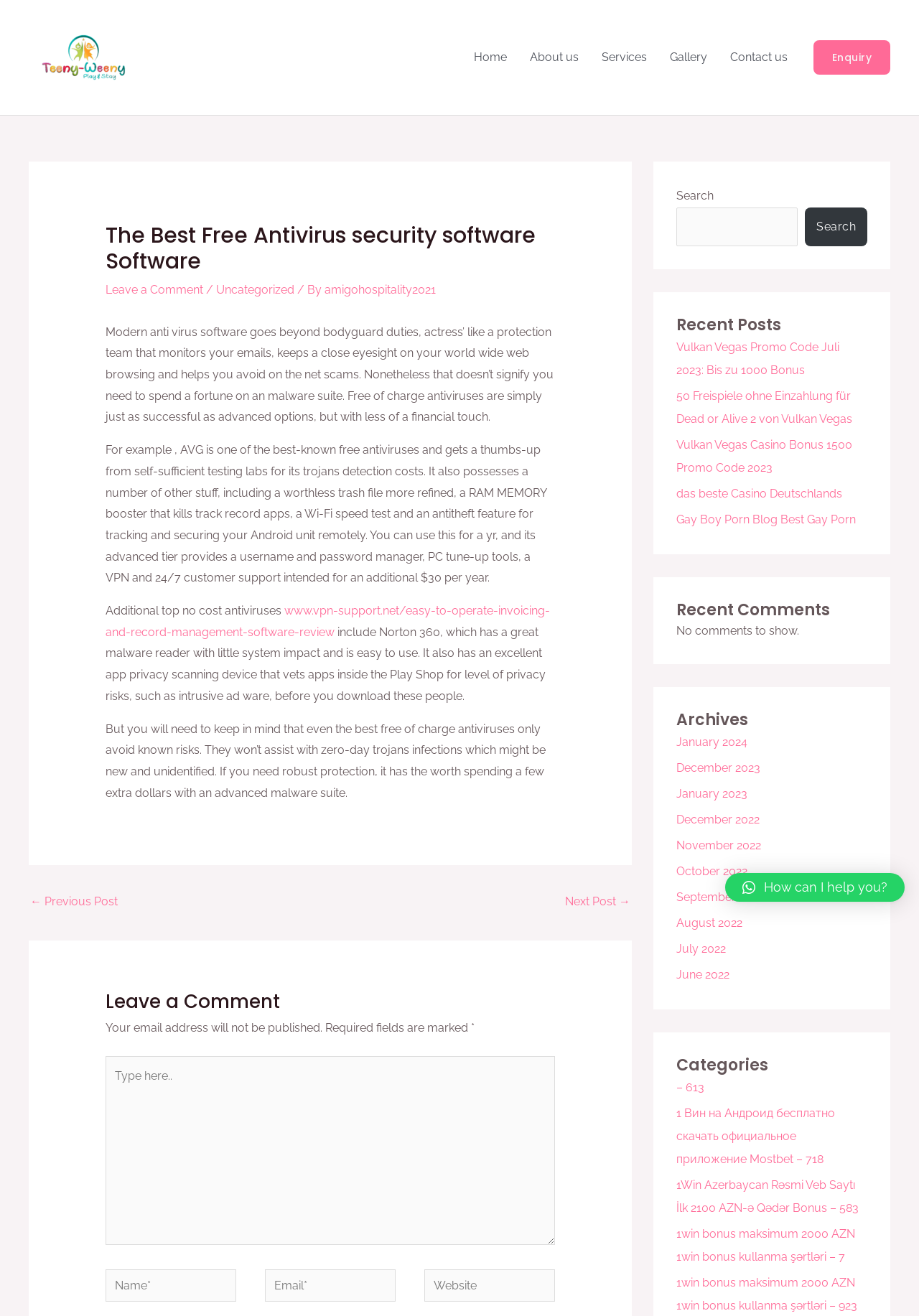Provide a brief response to the question using a single word or phrase: 
What is the name of the antivirus software mentioned in the article?

AVG